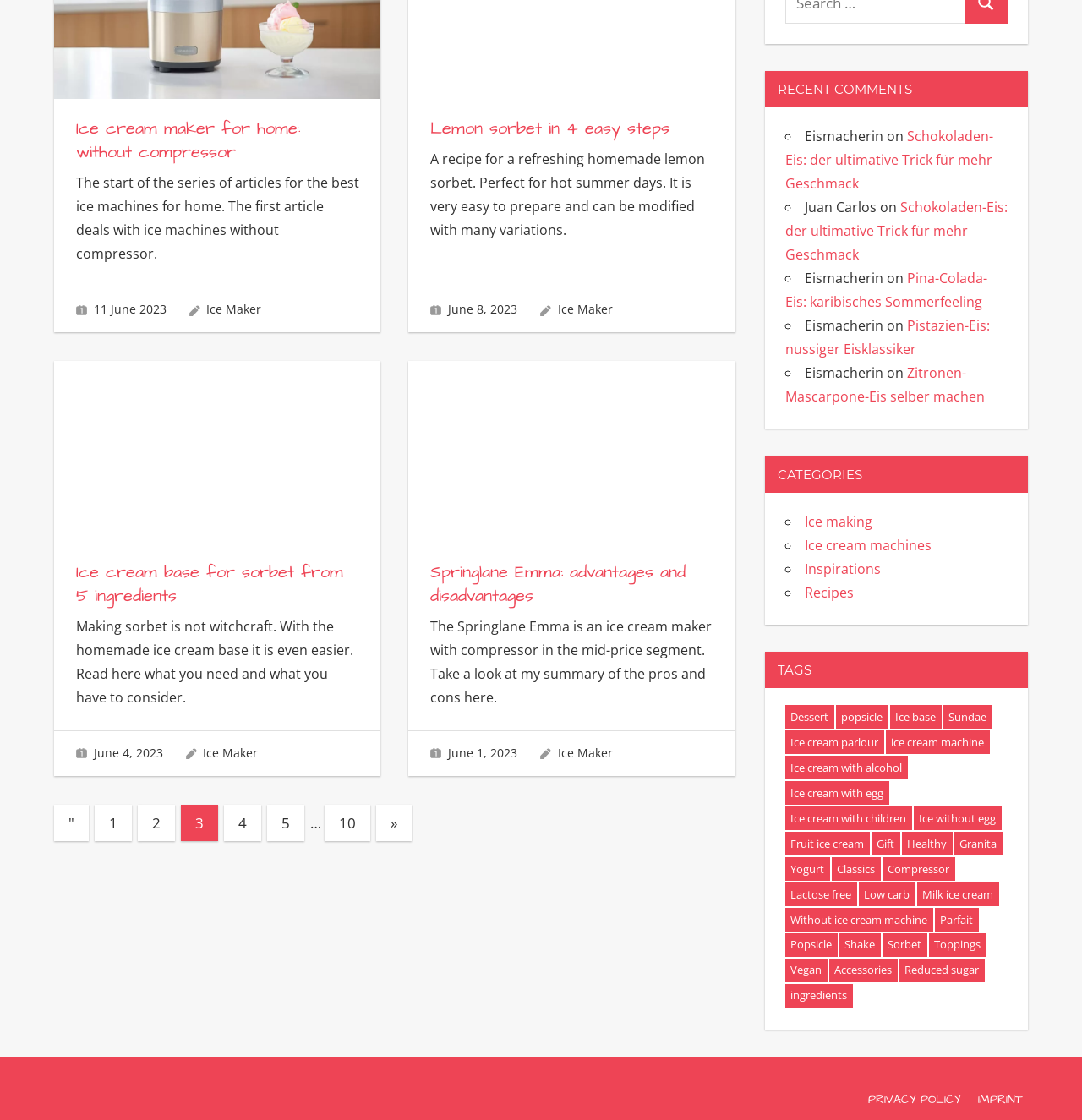Provide a brief response using a word or short phrase to this question:
What is the category of the link 'Pistazien-Eis: nussiger Eisklassiker'?

Recipes